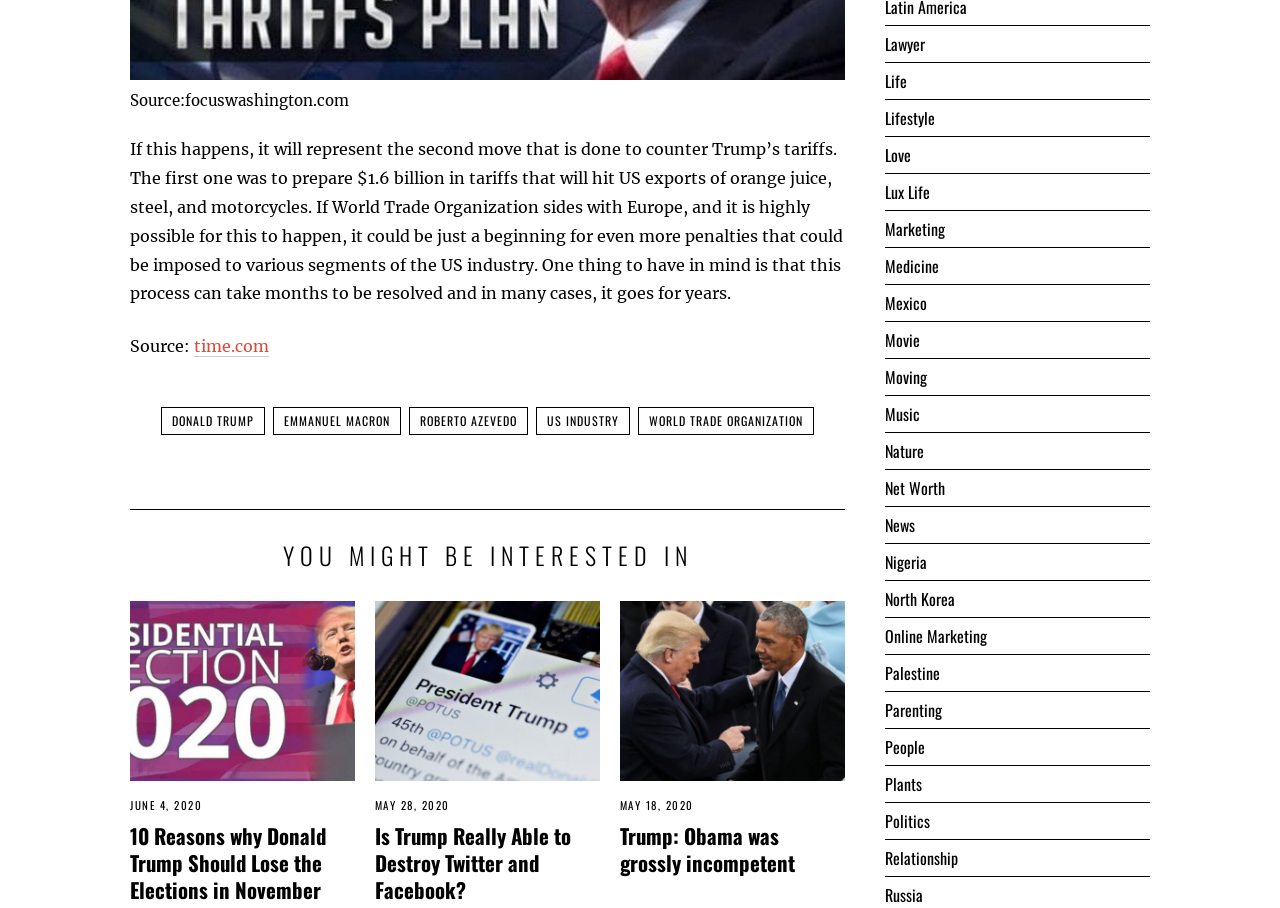Please locate the bounding box coordinates for the element that should be clicked to achieve the following instruction: "Visit the time.com website". Ensure the coordinates are given as four float numbers between 0 and 1, i.e., [left, top, right, bottom].

[0.152, 0.37, 0.21, 0.392]